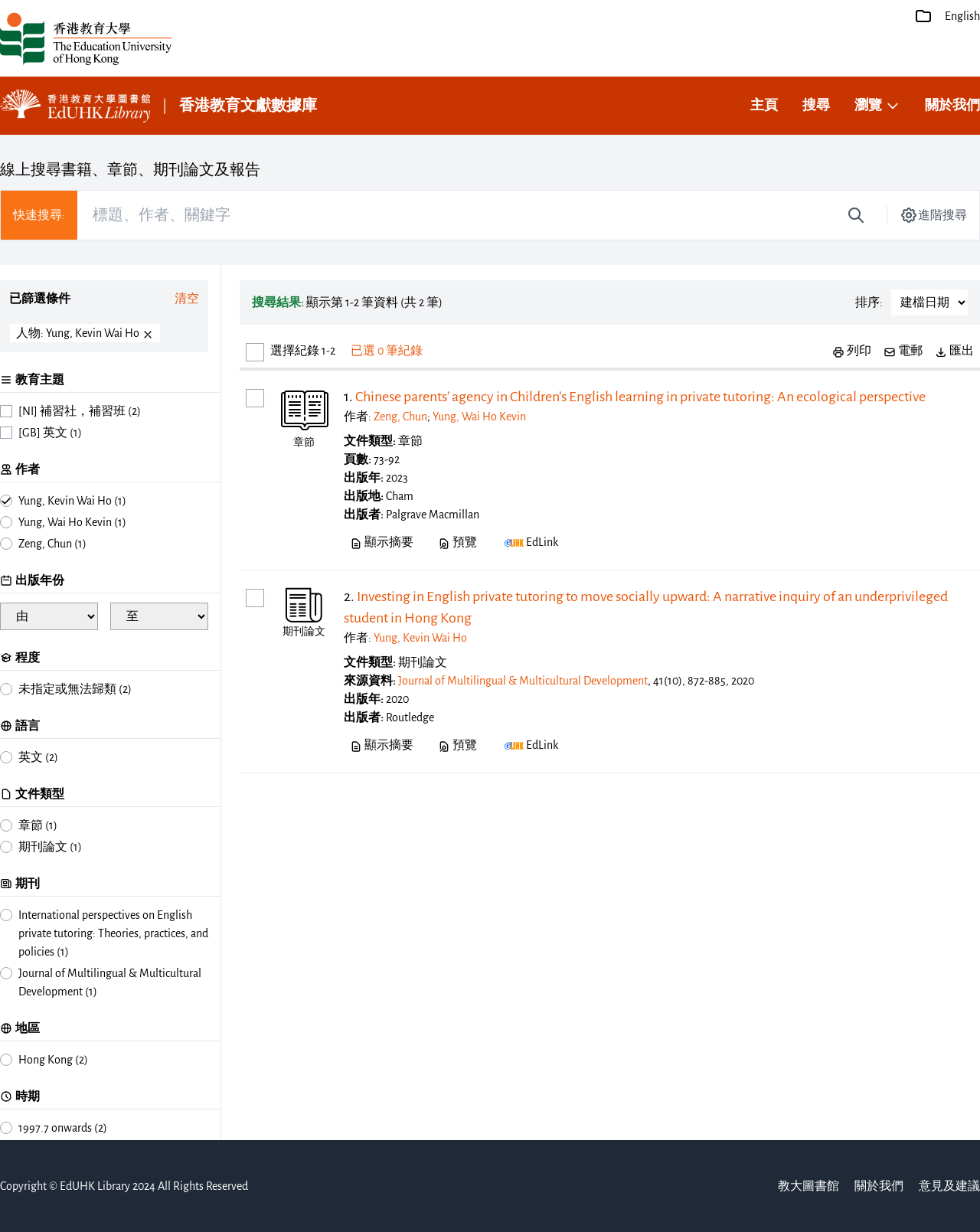Give a detailed account of the webpage, highlighting key information.

This webpage is a search interface for a Hong Kong education database. At the top, there is a logo of EdUHK and a link to switch to English. Below that, there is a search bar with a textbox and a button to initiate the search. On the right side of the search bar, there are links to navigate to different sections of the website, including "主頁" (home), "搜尋" (search), "瀏覽" (browse), and "關於我們" (about us).

Below the search bar, there is a heading that reads "線上搜尋書籍、章節、期刊論文及報告" (online search for books, chapters, journal articles, and reports). Underneath, there are various filters and options to refine the search results, including checkboxes for authors, publication years, languages, and more.

The main content area displays the search results, with each result showing the title, author, and other relevant information. There are also buttons to print, email, or export the selected records. At the bottom of the page, there are links to navigate to different pages of the search results.

On the right side of the page, there is a section that displays the filtered conditions, with options to clear the filters. Below that, there are various headings and options to further refine the search results, including checkboxes, radio buttons, and dropdown menus.